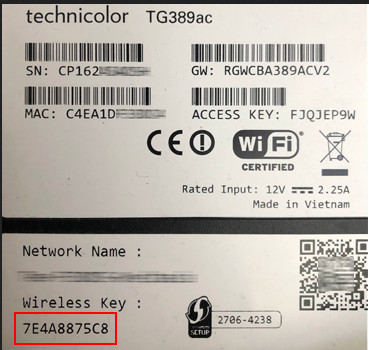List and describe all the prominent features within the image.

The image depicts a label from a Technicolor TG389ac router, detailing essential network information. It includes a serial number (SN: CP162), a gateway (GW: RGWCB.A389ACV2), and the device's MAC address (MAC: C4:EA:1D). The label also features the Access Key (FJQJEP9W), indicating the password for Wi-Fi access, alongside the network name labeled as "Wireless Key." The highlighted Wireless Key (7E4A8875C8) is prominently displayed in a red box, emphasizing its importance for connecting devices. Additionally, the label notes that the router is rated for 12V and 2.25A, and it is marked as being made in Vietnam. This information is critical for users managing their network security, especially in light of a recent Ministry of Defense notice concerning the vulnerabilities in commonly used internet routers.